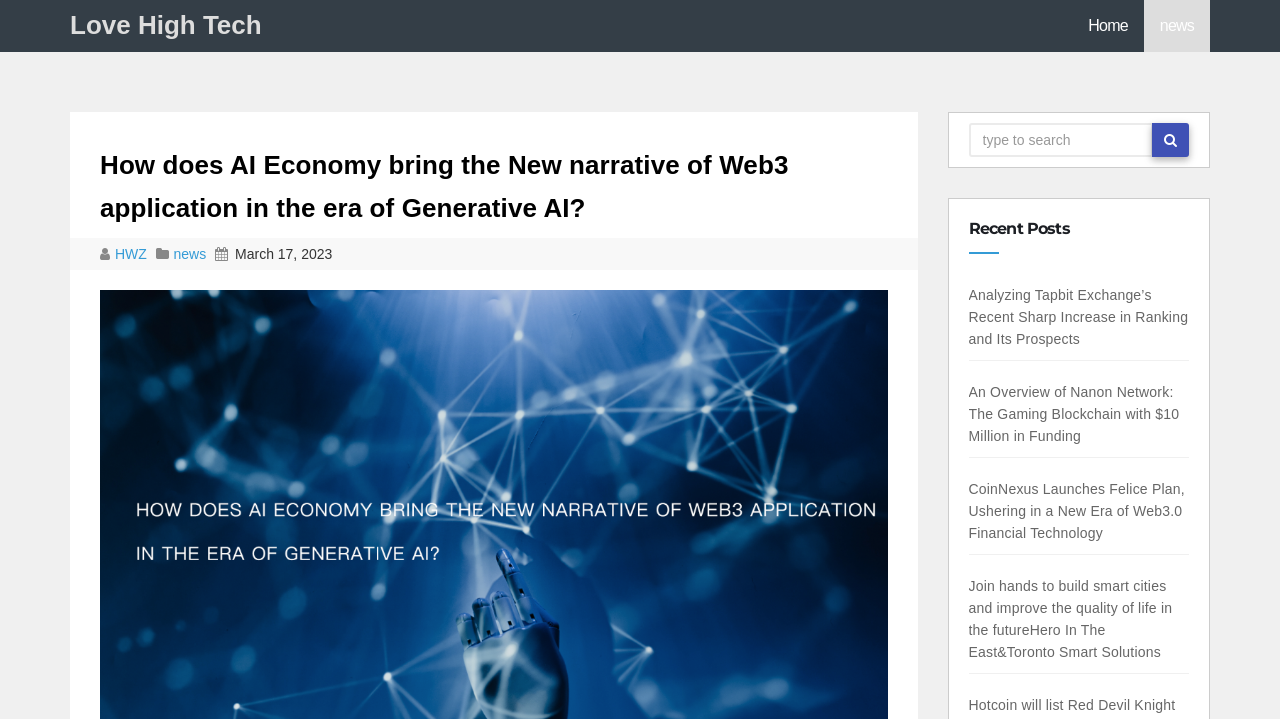What is the website's name?
Kindly offer a detailed explanation using the data available in the image.

I determined the website's name by looking at the top-left corner of the webpage, where I found a link with the text 'Love High Tech'.